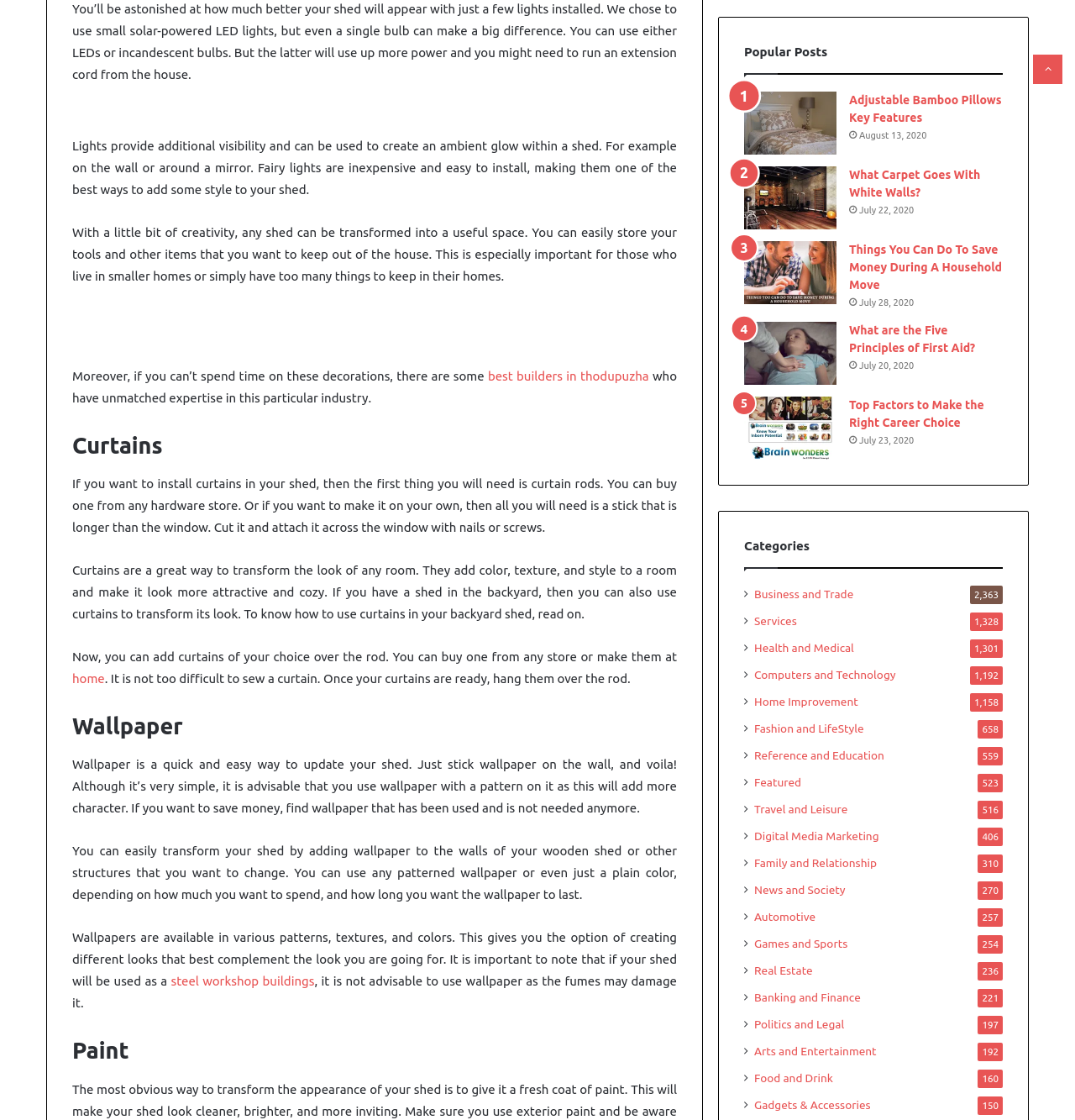Given the element description Services, specify the bounding box coordinates of the corresponding UI element in the format (top-left x, top-left y, bottom-right x, bottom-right y). All values must be between 0 and 1.

[0.702, 0.547, 0.741, 0.563]